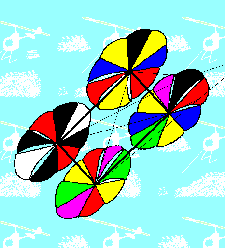How many fabric rotors does the kite have?
Please use the image to provide an in-depth answer to the question.

According to the caption, the windmill kite designed by Don Matthews comprises four fabric rotors, each with a striking pattern in bright colors.